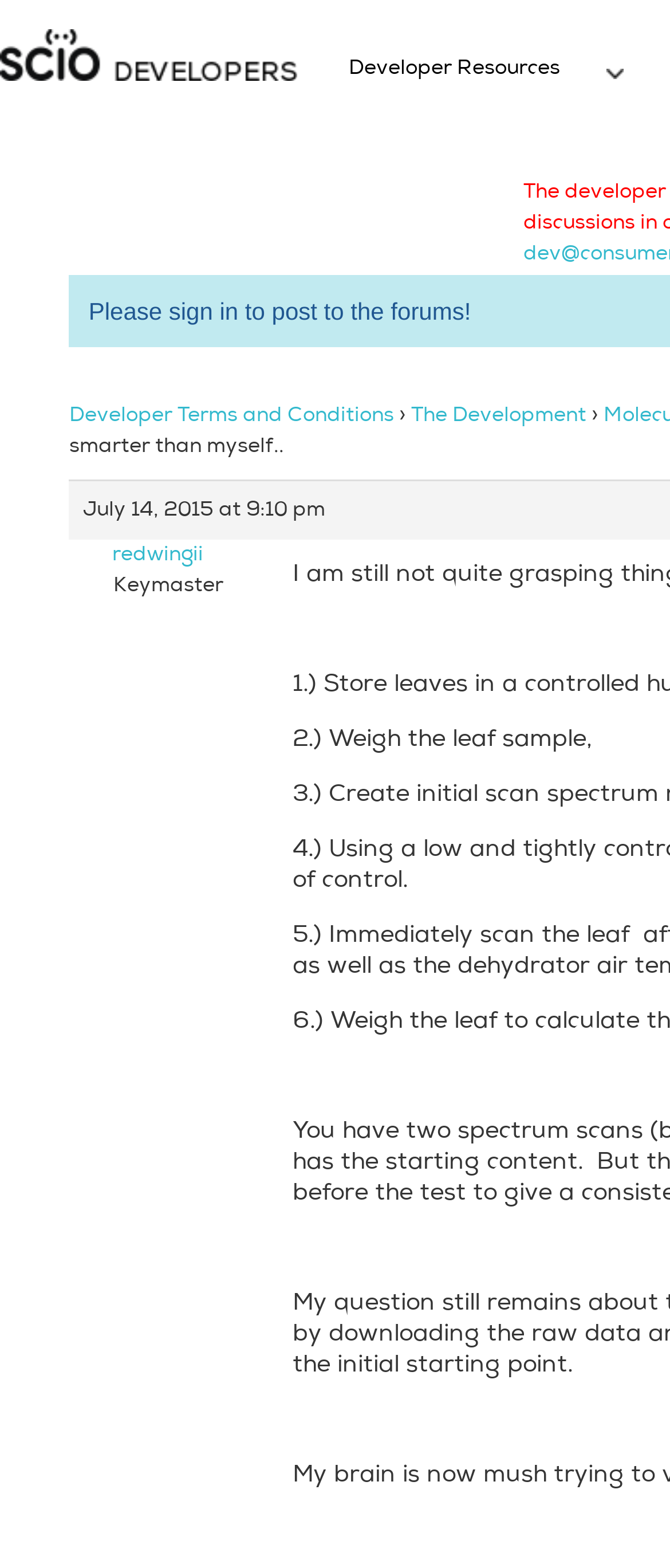Based on the element description "Developer Terms and Conditions", predict the bounding box coordinates of the UI element.

[0.104, 0.259, 0.588, 0.272]